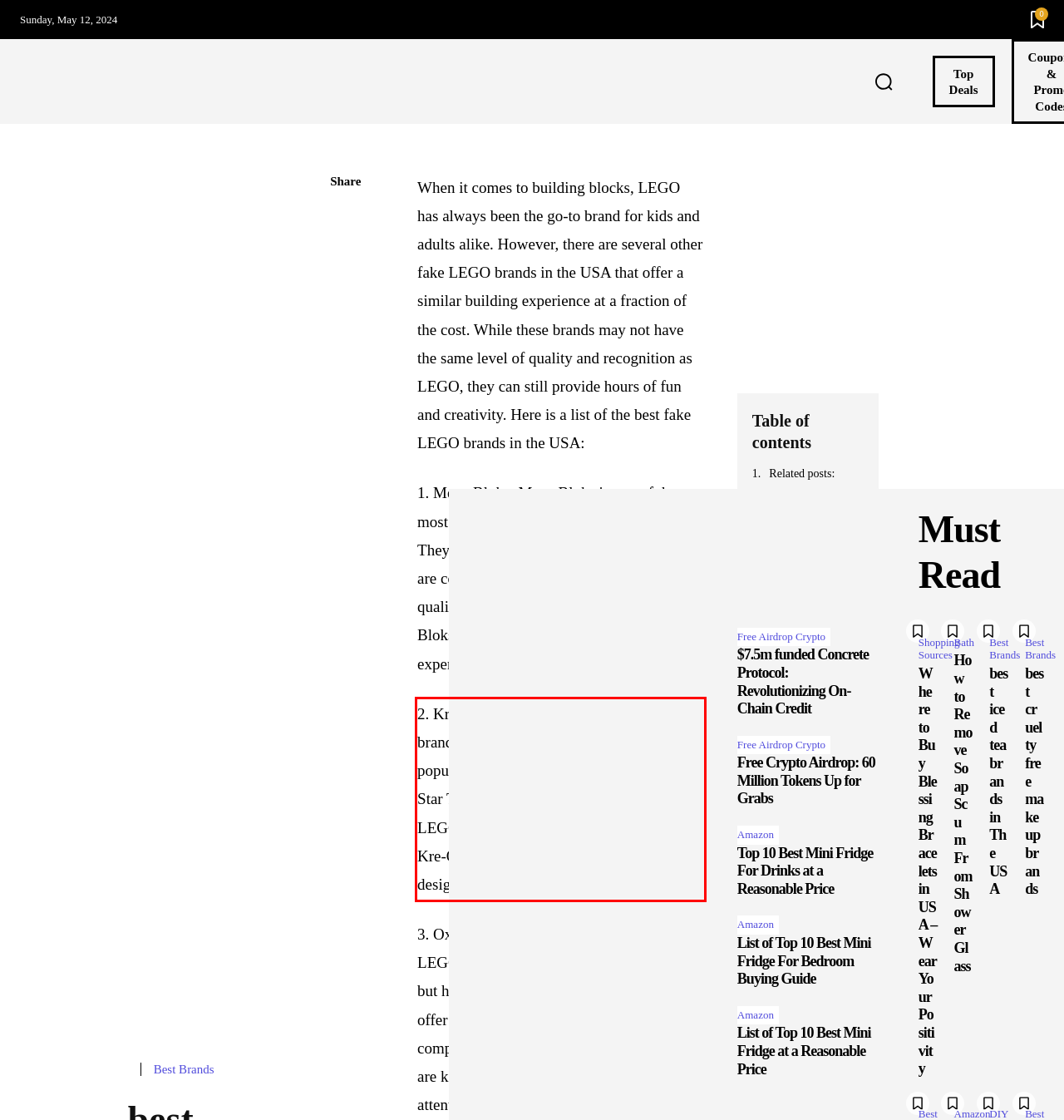Please examine the screenshot of the webpage and read the text present within the red rectangle bounding box.

2. Kre-O: Kre-O is another fake LEGO brand that offers building sets based on popular franchises like Transformers and Star Trek. The bricks are compatible with LEGO, allowing for endless possibilities. Kre-O sets are known for their detailed designs and affordable prices.